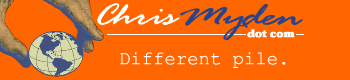Respond with a single word or phrase:
What is the font style of the website's name?

Stylized